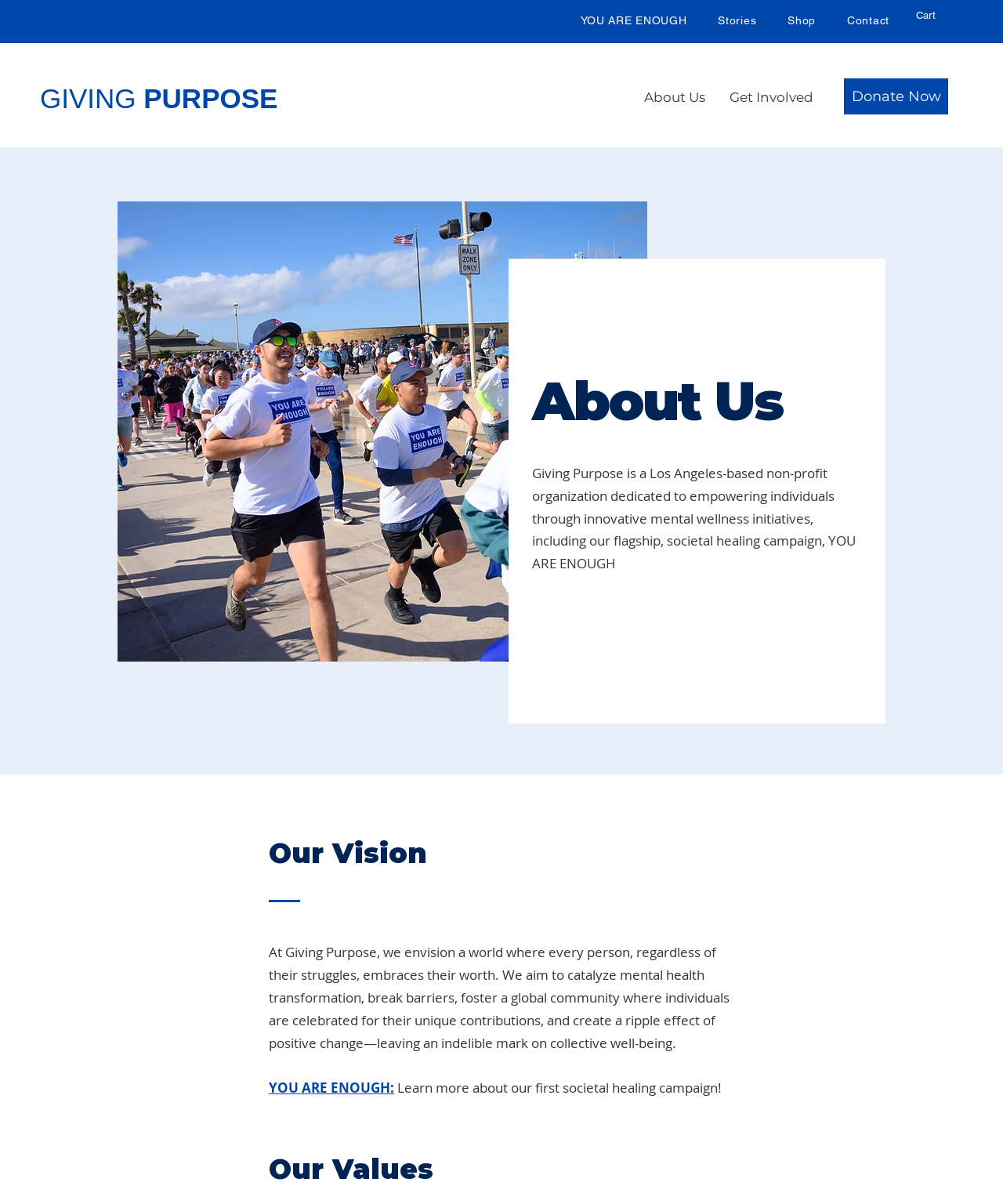Pinpoint the bounding box coordinates of the clickable area needed to execute the instruction: "Donate Now". The coordinates should be specified as four float numbers between 0 and 1, i.e., [left, top, right, bottom].

[0.841, 0.065, 0.945, 0.095]